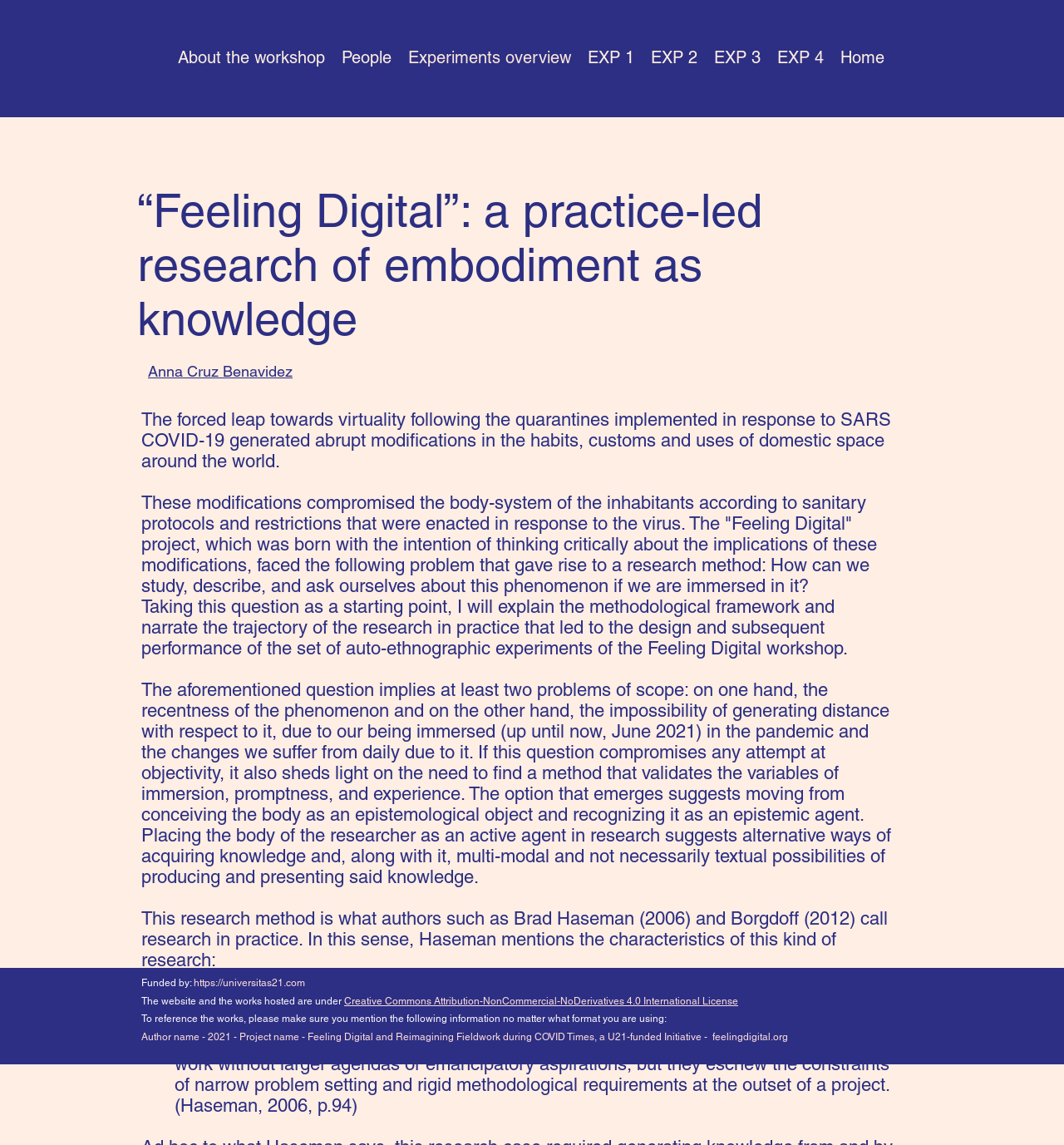Please provide a detailed answer to the question below based on the screenshot: 
Who is the author of the text on this webpage?

The author of the text on this webpage is Anna Cruz Benavidez, as mentioned in the link 'Anna Cruz Benavidez' on the webpage. This link is likely a reference to the author's profile or biography.